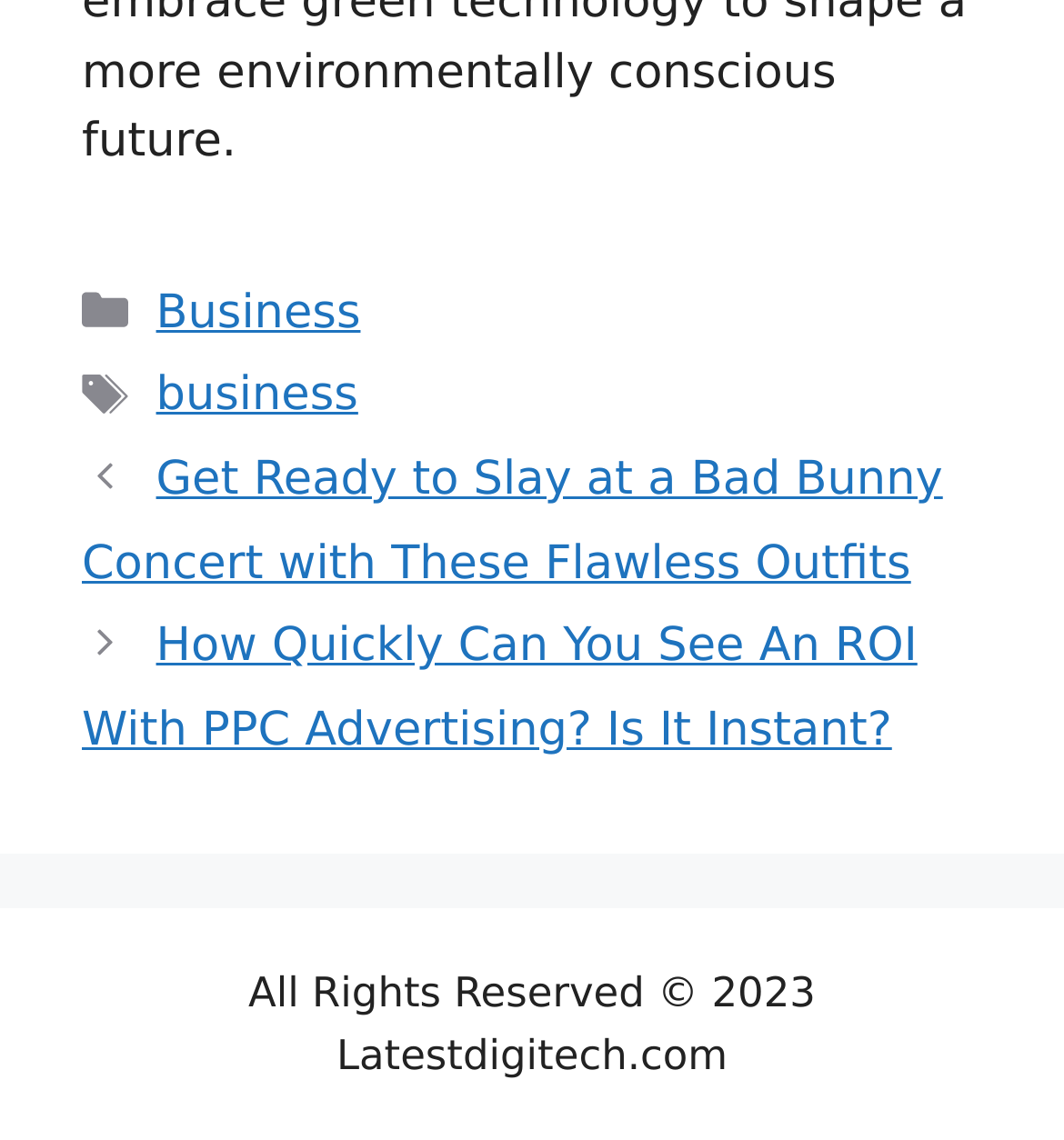Provide a short, one-word or phrase answer to the question below:
What is the title of the first post?

Get Ready to Slay at a Bad Bunny Concert with These Flawless Outfits